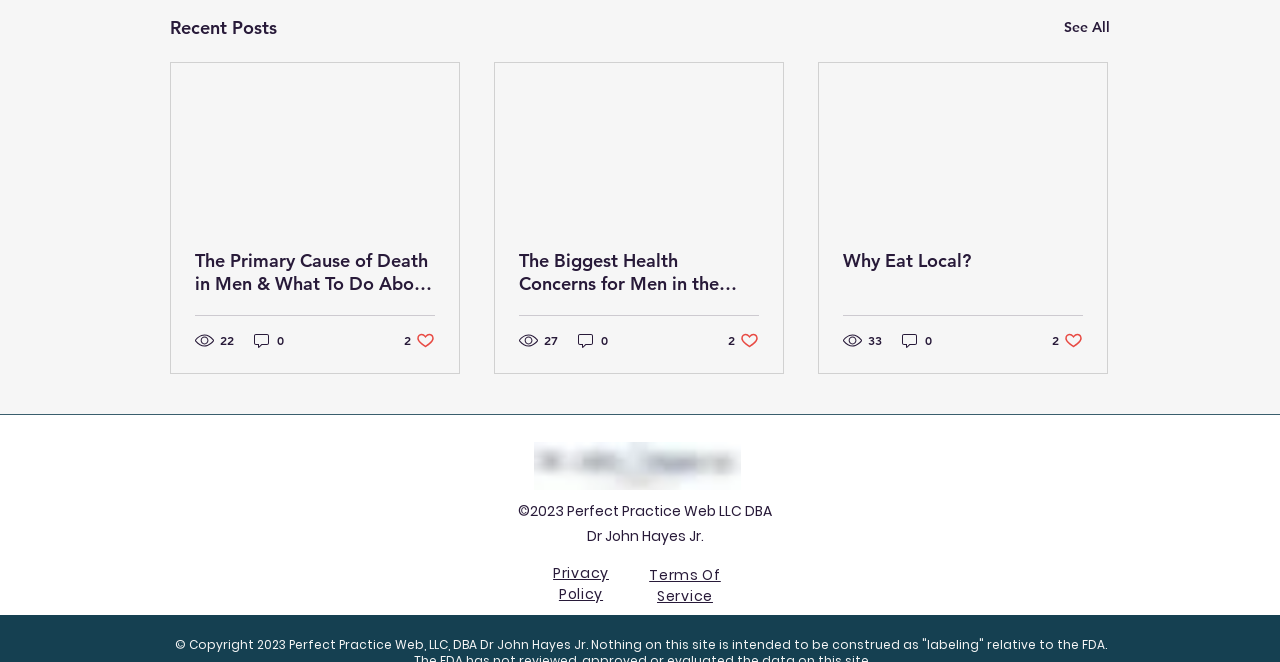How many likes does the third article have?
Could you give a comprehensive explanation in response to this question?

I determined the answer by looking at the third article element [431], which contains a button element [821] with the text '2 likes. Post not marked as liked'.